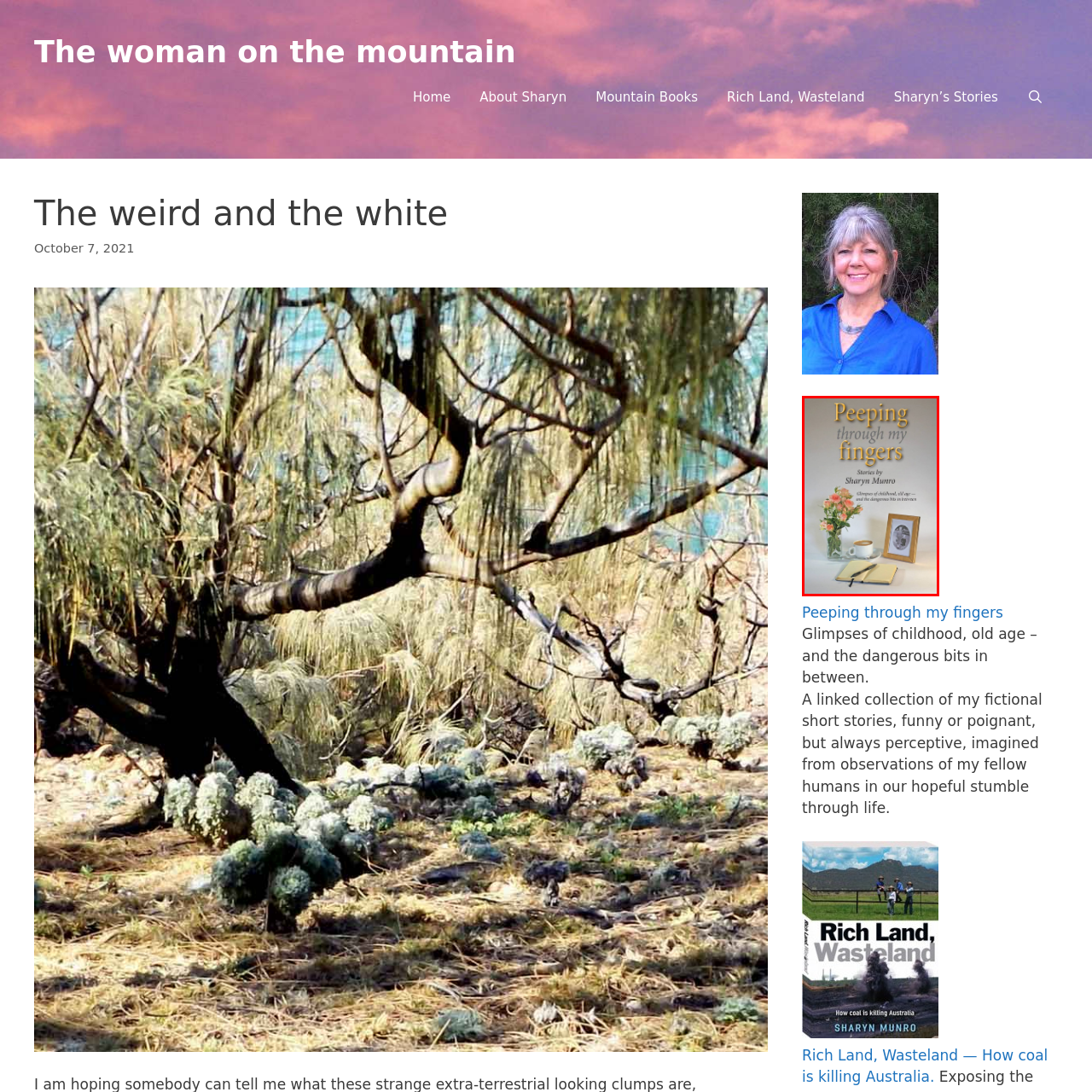Offer a comprehensive narrative for the image inside the red bounding box.

The image showcases the cover of the book titled "Peeping through my fingers," authored by Sharyn Munro. The design features a calming, light backdrop complemented by a delicate arrangement of flowers in a vase, enhancing its inviting aesthetic. In the foreground, an elegantly crafted cup of coffee sits beside a notepad and pen, suggesting a moment of reflection or creativity. A framed photograph adds a personal touch to the composition, hinting at nostalgia. The title is prominently displayed in gold lettering, with a subtitle that reads "Glimpses of childhood, old age – and the dangerous bits in between," encapsulating the essence of the short stories within. This collection promises to explore poignant and humorous narratives, drawn from observations of the human experience.